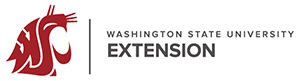Based on the image, provide a detailed response to the question:
What is the purpose of Washington State University Extension?

The overall aesthetic of the logo emphasizes both academic excellence and community engagement, reflecting the mission of the extension branch to address local needs through research-based solutions. This implies that the purpose of Washington State University Extension is to provide educational resources and outreach services to extend knowledge and support to communities throughout Washington.